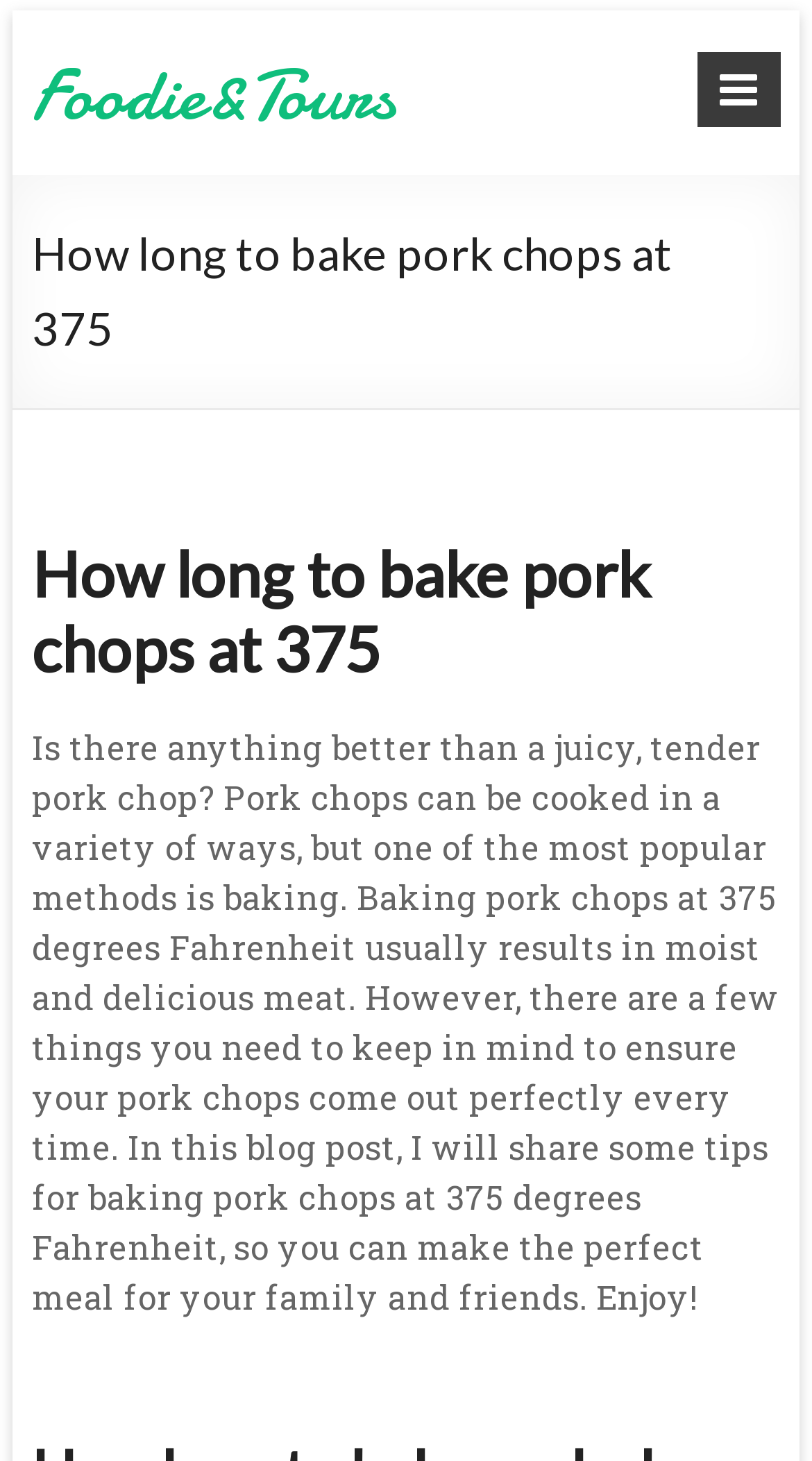What is the tone of the webpage?
Using the image provided, answer with just one word or phrase.

Informative